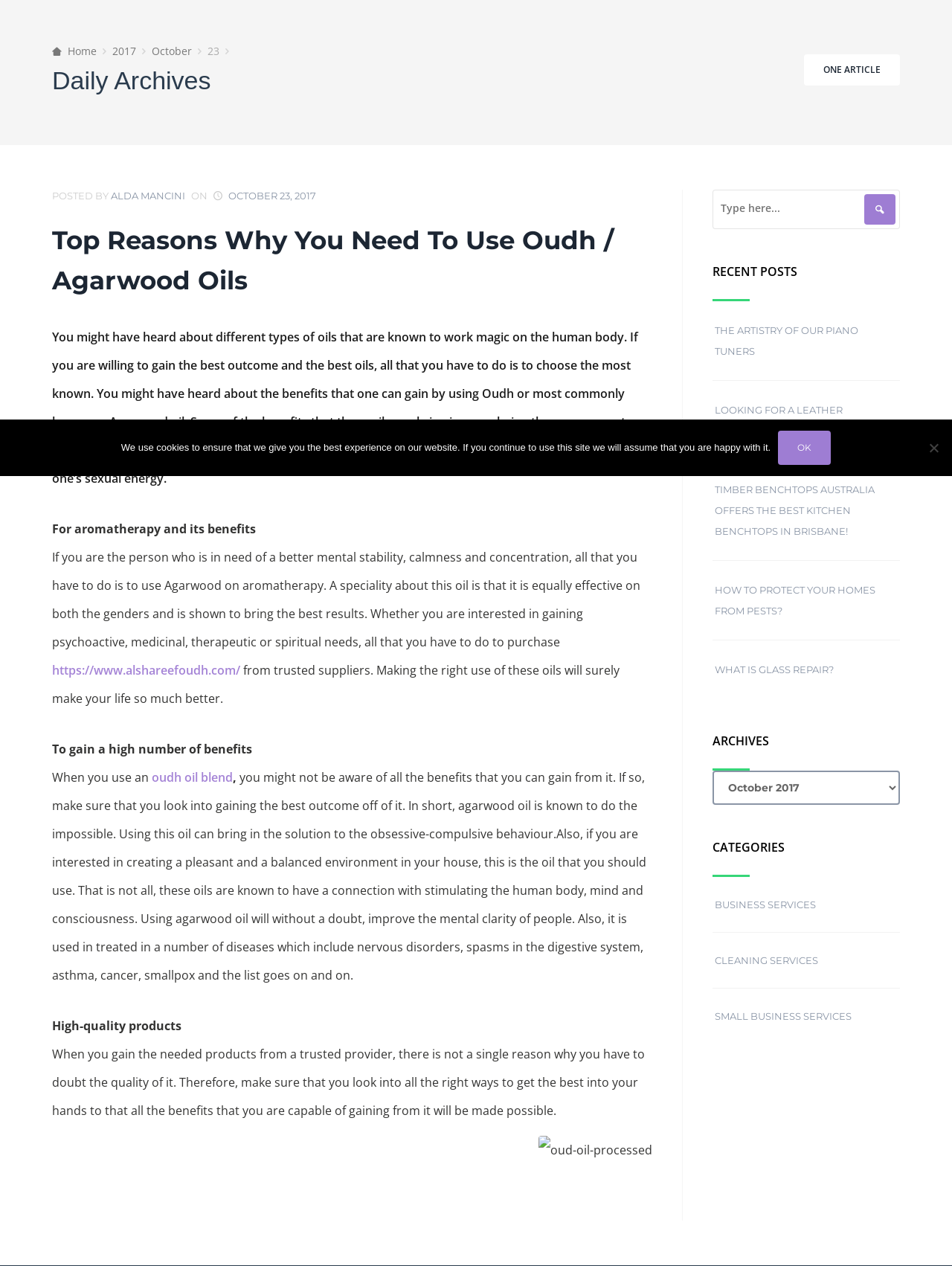Find and provide the bounding box coordinates for the UI element described here: "What Is Glass Repair?". The coordinates should be given as four float numbers between 0 and 1: [left, top, right, bottom].

[0.75, 0.524, 0.875, 0.533]